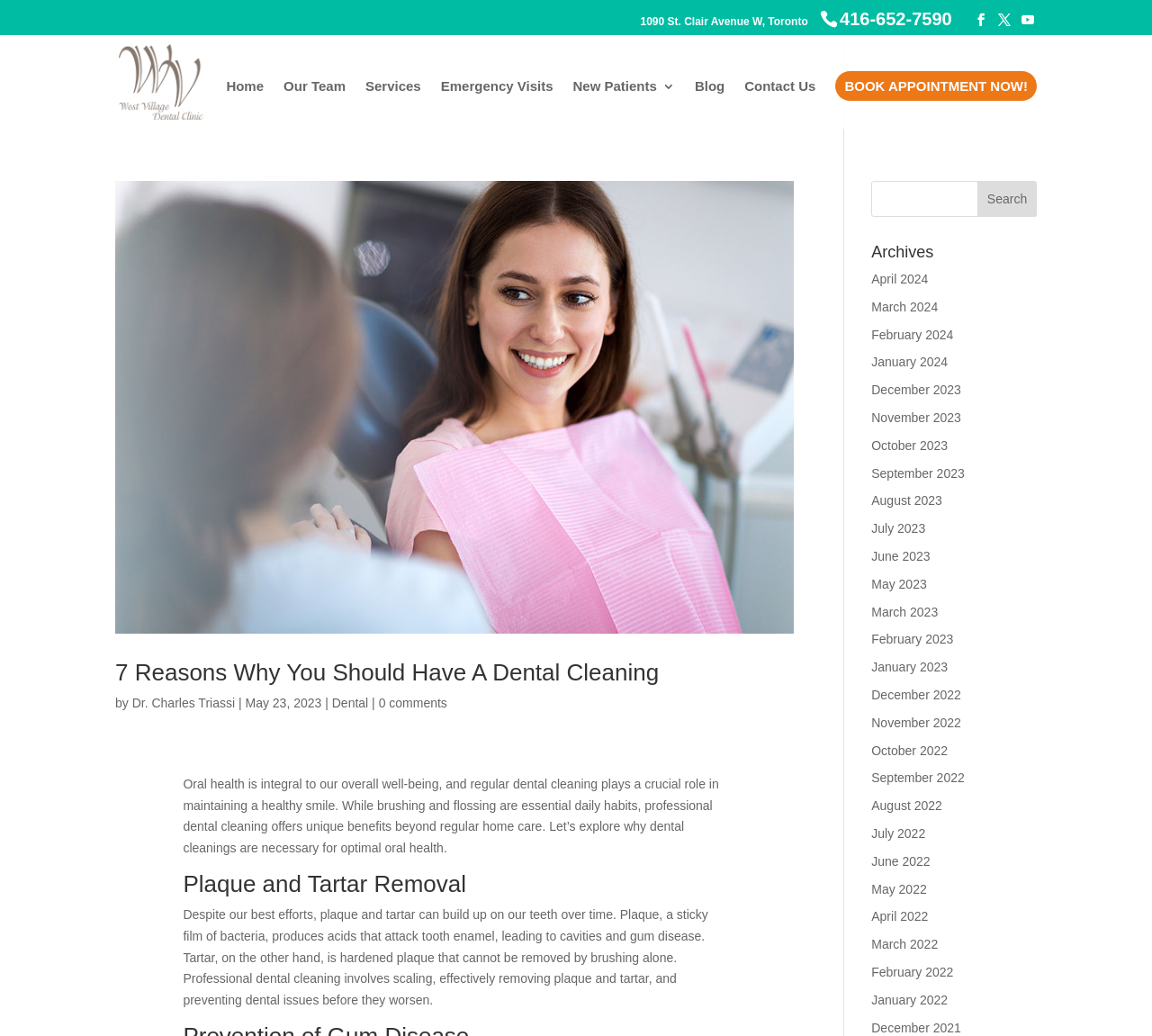Please locate the bounding box coordinates of the element that should be clicked to achieve the given instruction: "Read the '7 Reasons Why You Should Have A Dental Cleaning' article".

[0.1, 0.175, 0.689, 0.612]